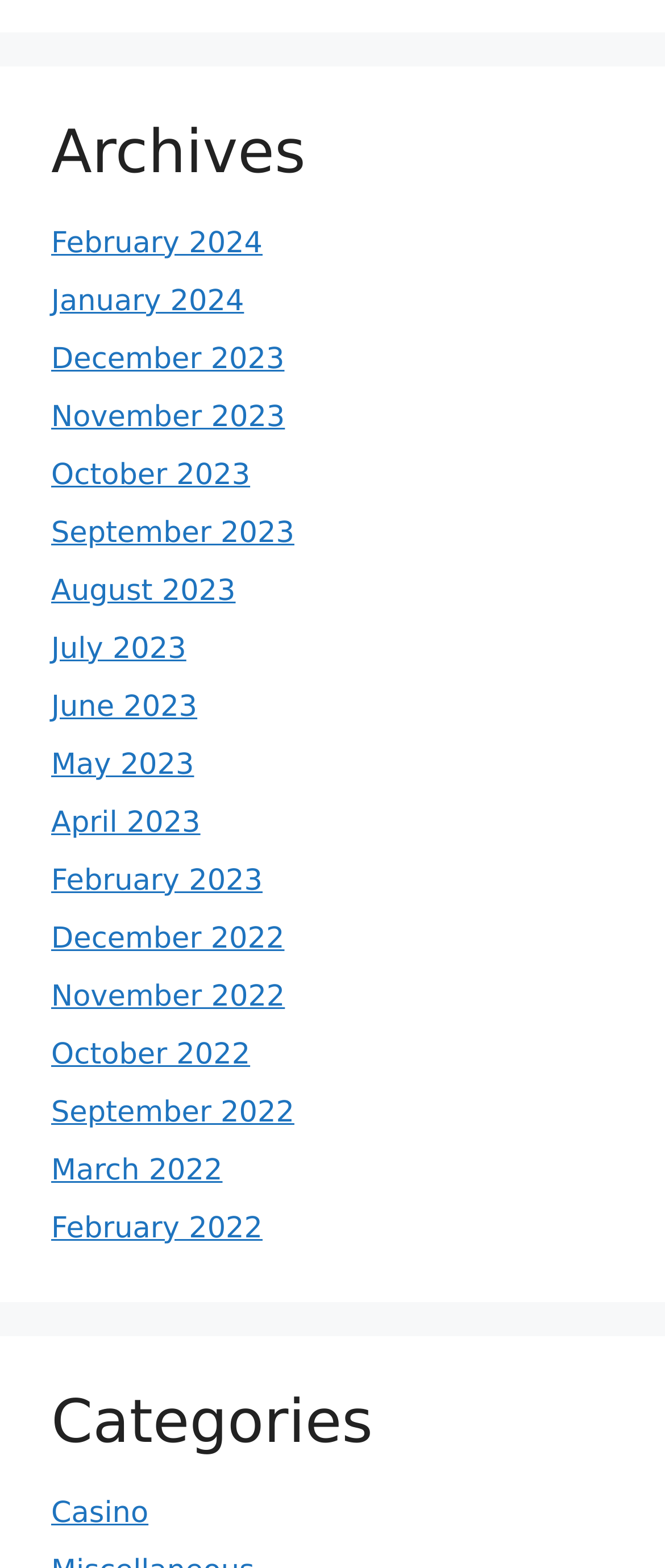Pinpoint the bounding box coordinates of the clickable element needed to complete the instruction: "visit Casino". The coordinates should be provided as four float numbers between 0 and 1: [left, top, right, bottom].

[0.077, 0.955, 0.223, 0.976]